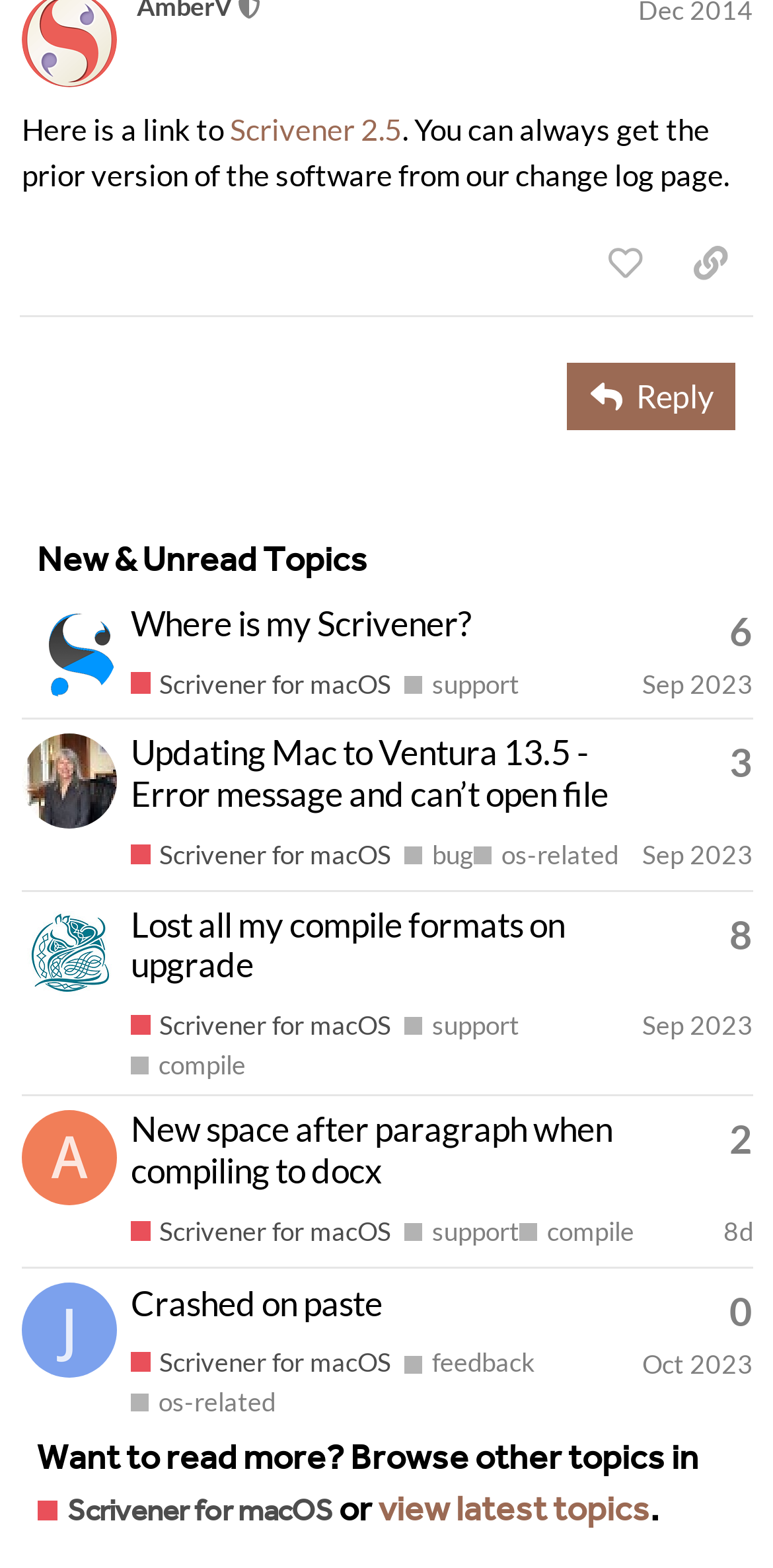Who is the latest poster of the topic 'Where is my Scrivener?'? Refer to the image and provide a one-word or short phrase answer.

kewms